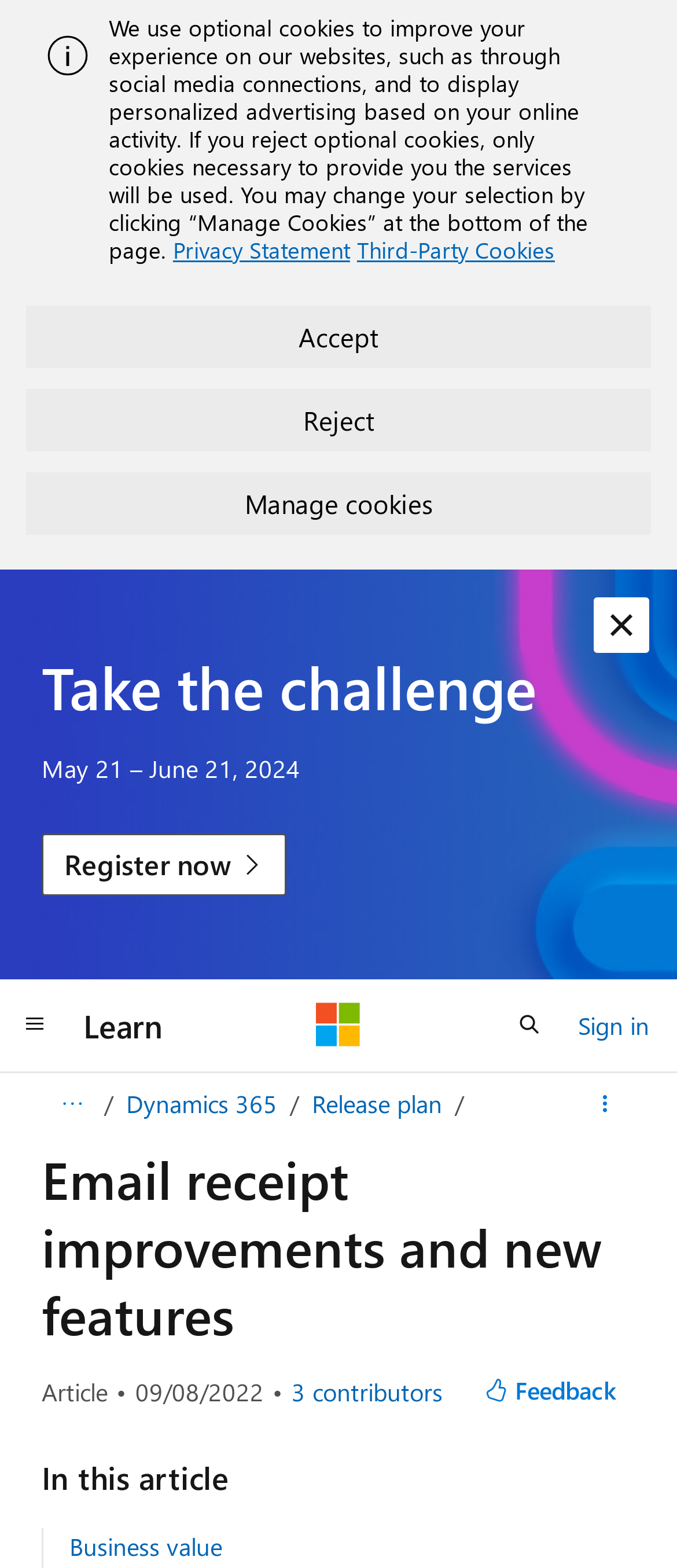Provide the bounding box coordinates of the area you need to click to execute the following instruction: "Learn more about Dynamics 365".

[0.186, 0.693, 0.409, 0.714]